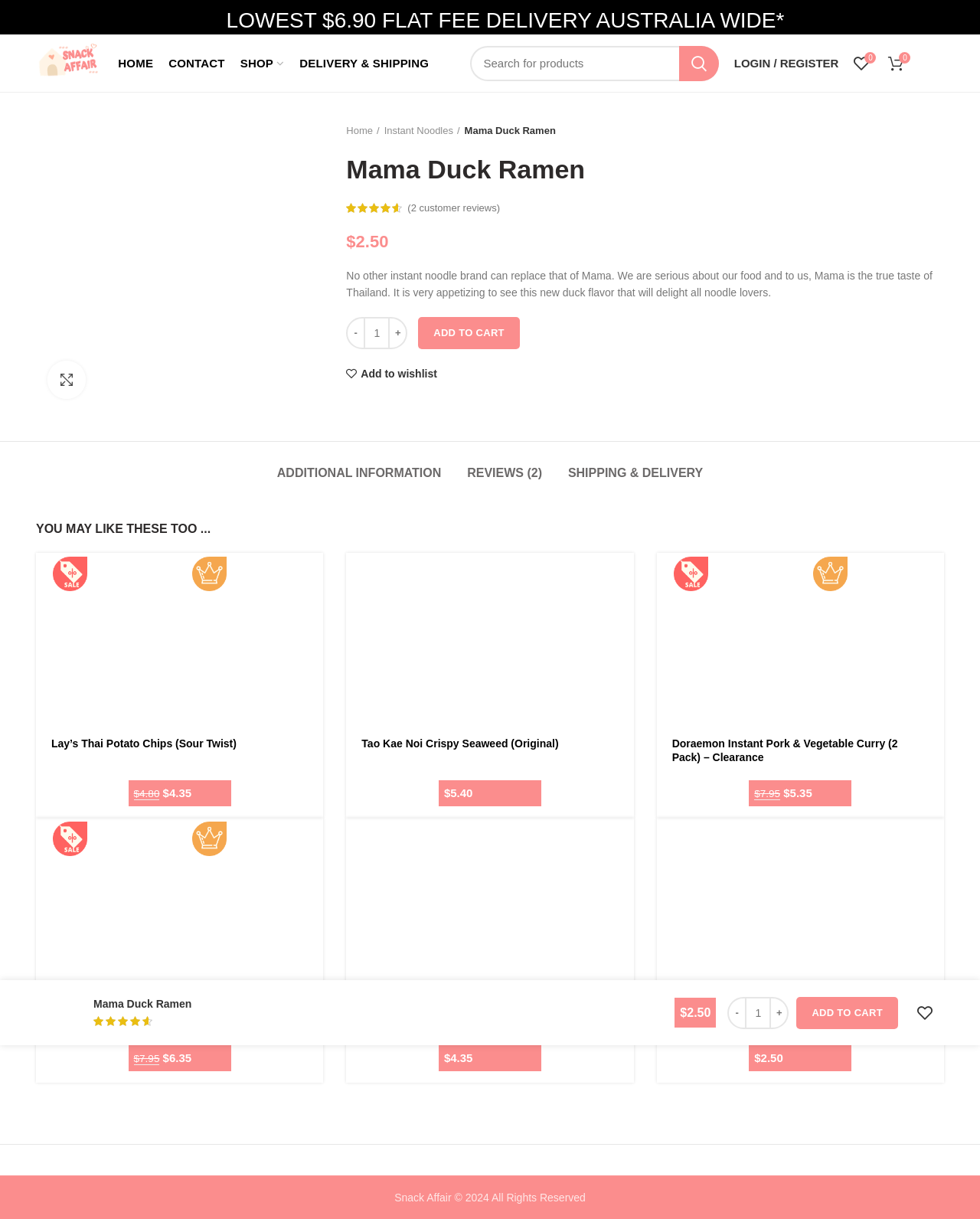Specify the bounding box coordinates of the area to click in order to follow the given instruction: "Search for products."

[0.48, 0.037, 0.733, 0.066]